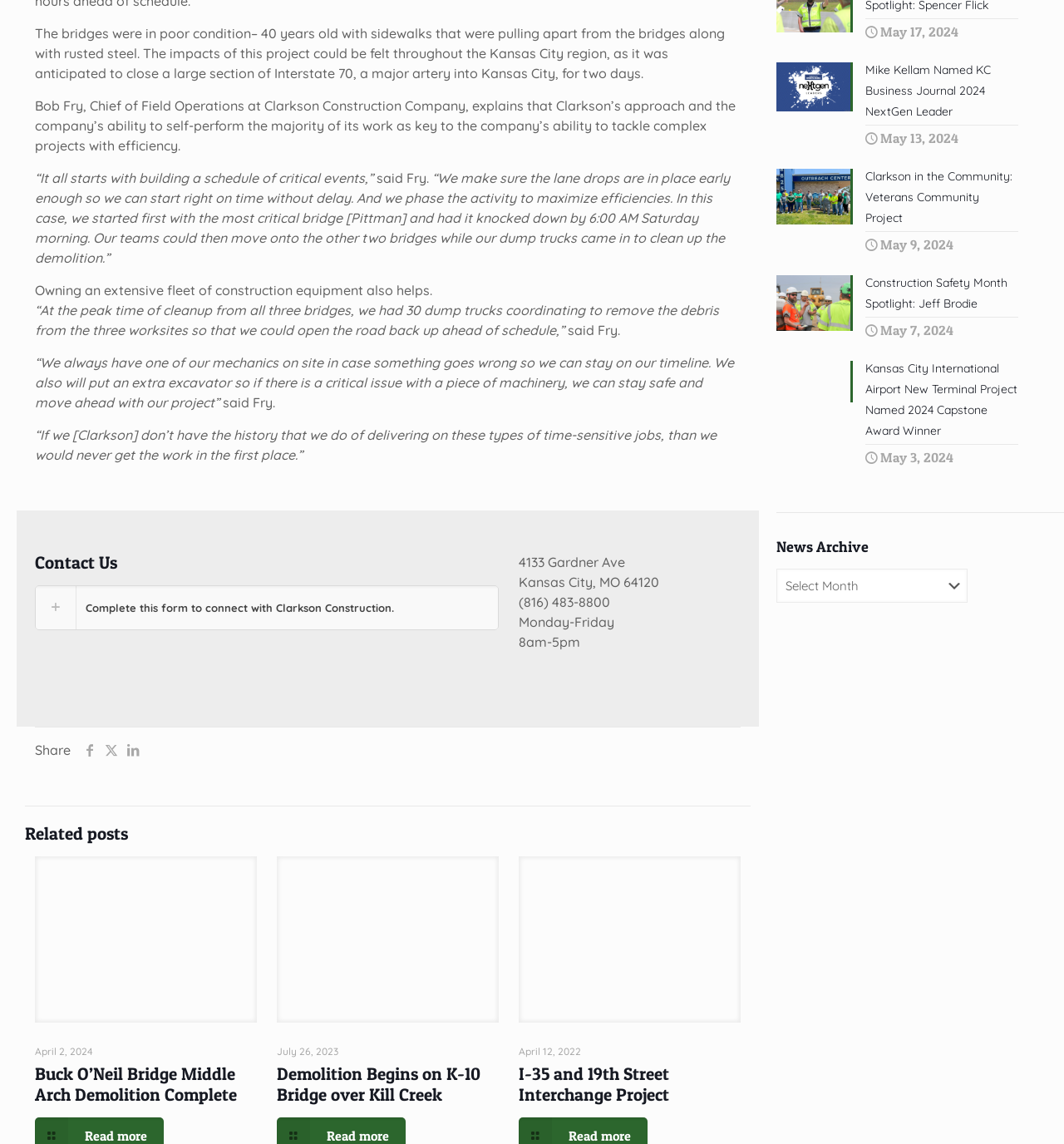Find and provide the bounding box coordinates for the UI element described with: "aria-label="linkedin icon"".

[0.115, 0.648, 0.135, 0.662]